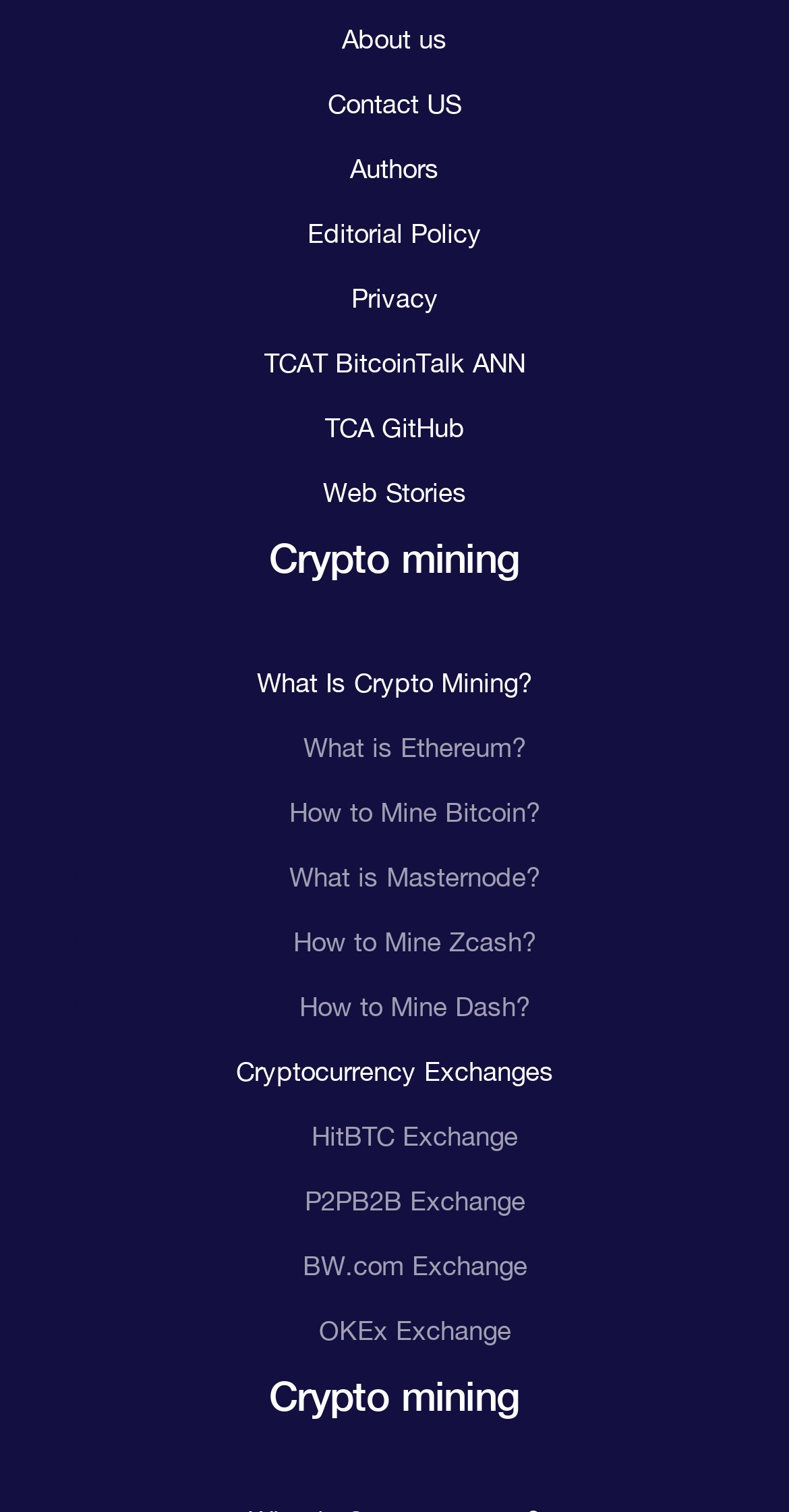Provide the bounding box coordinates of the HTML element this sentence describes: "Menu".

None